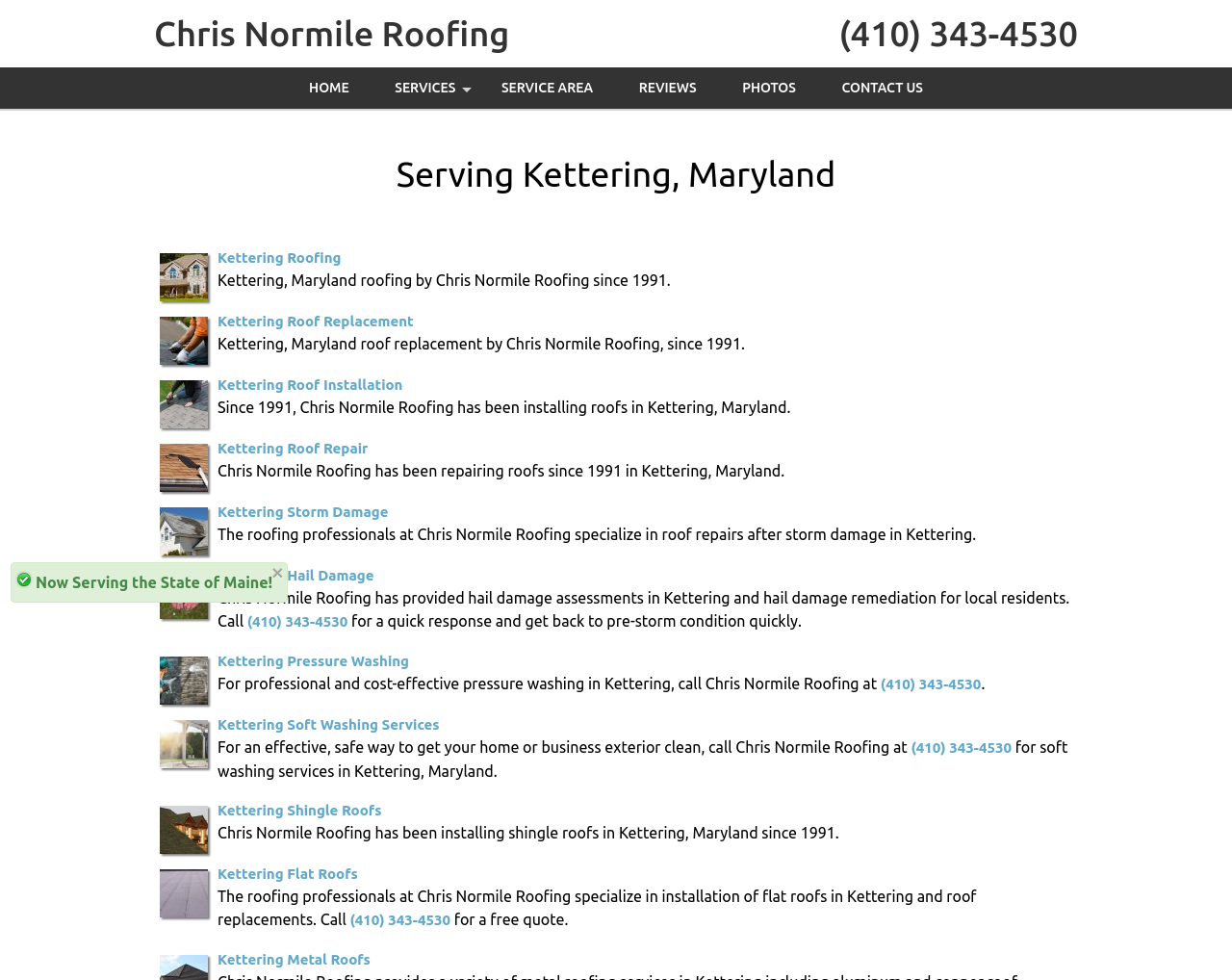Please find the bounding box coordinates of the element that you should click to achieve the following instruction: "Click the 'HOME' link". The coordinates should be presented as four float numbers between 0 and 1: [left, top, right, bottom].

[0.234, 0.069, 0.301, 0.111]